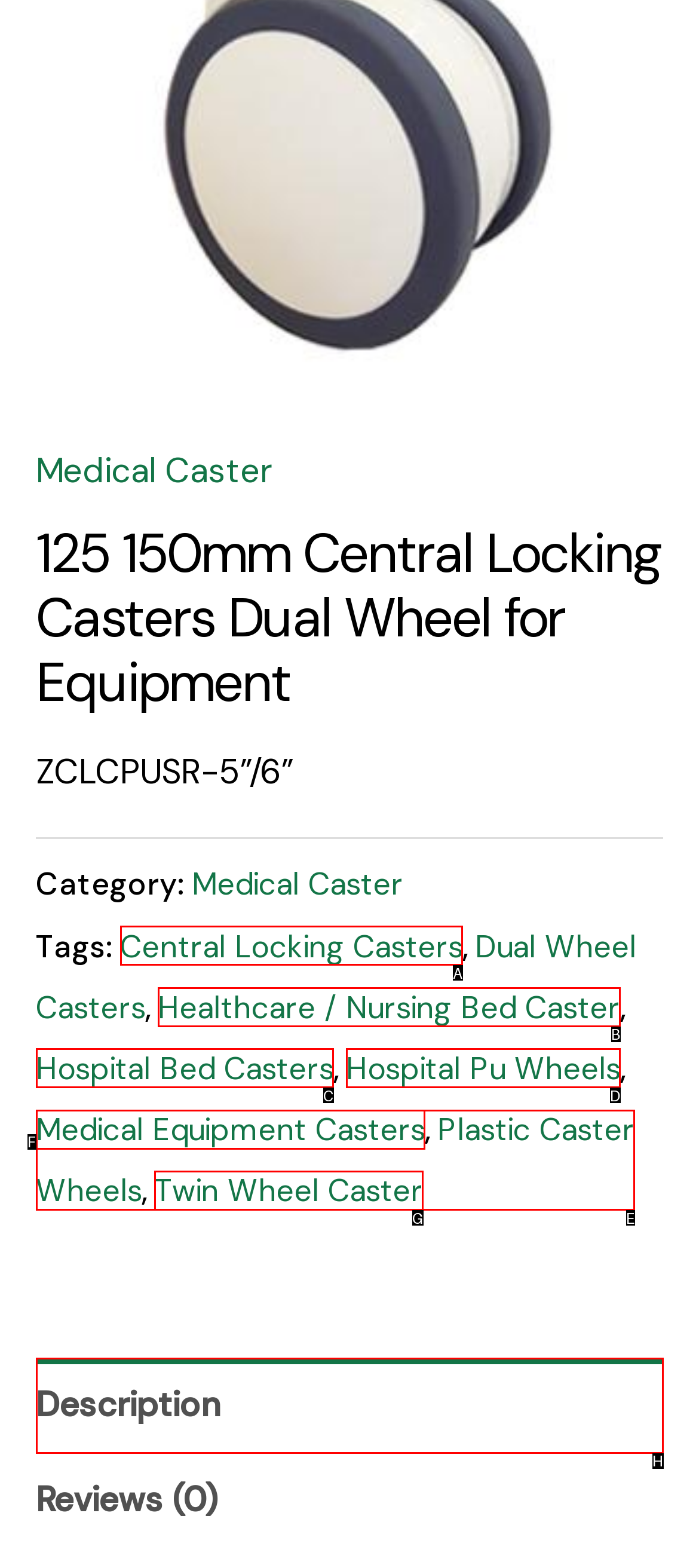Given the description: social media trends
Identify the letter of the matching UI element from the options.

None